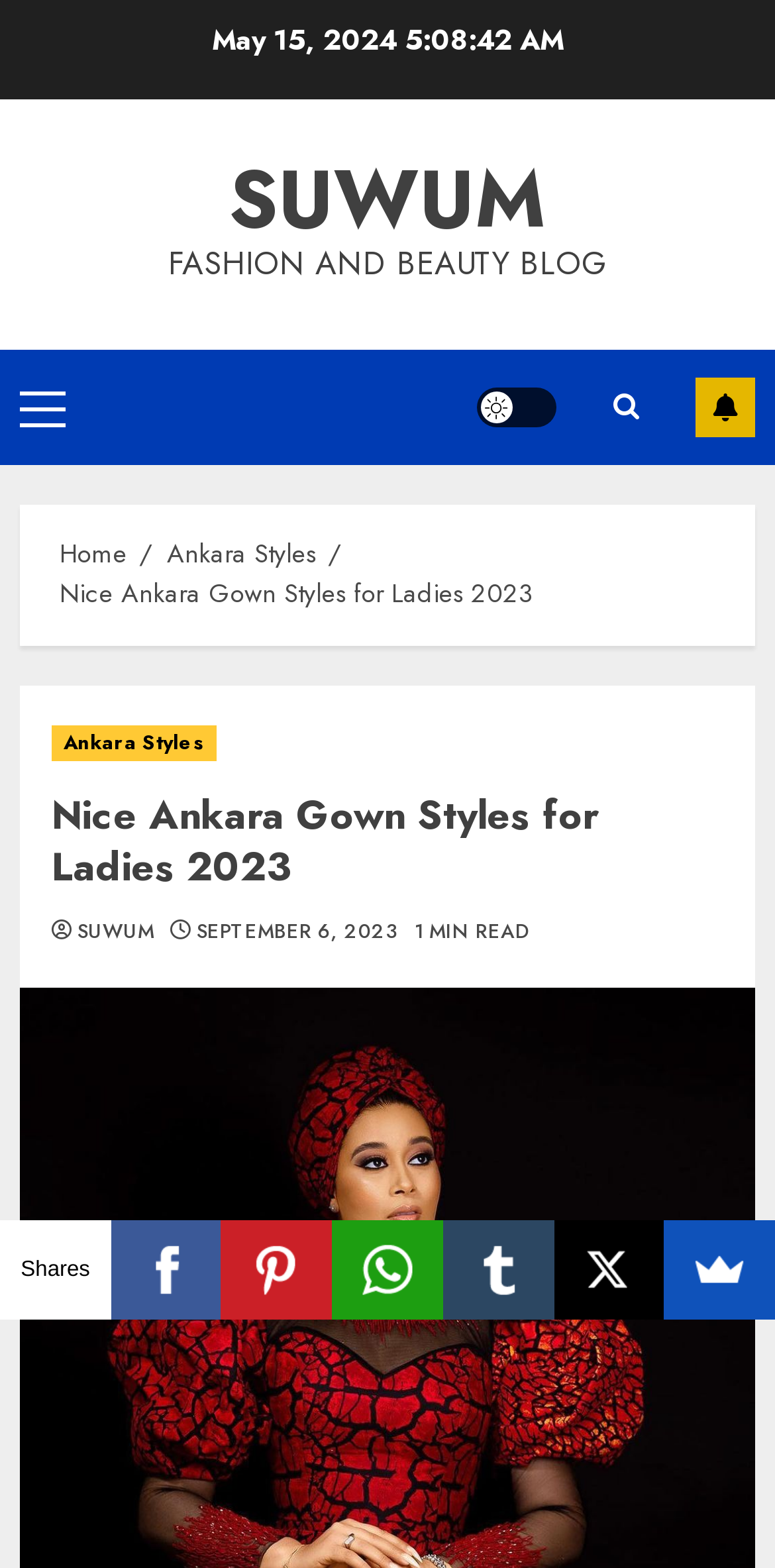Using the image as a reference, answer the following question in as much detail as possible:
What is the date of the latest article?

I found the date of the latest article by looking at the header section of the webpage, where it says 'SEPTEMBER 6, 2023' next to the title of the article.